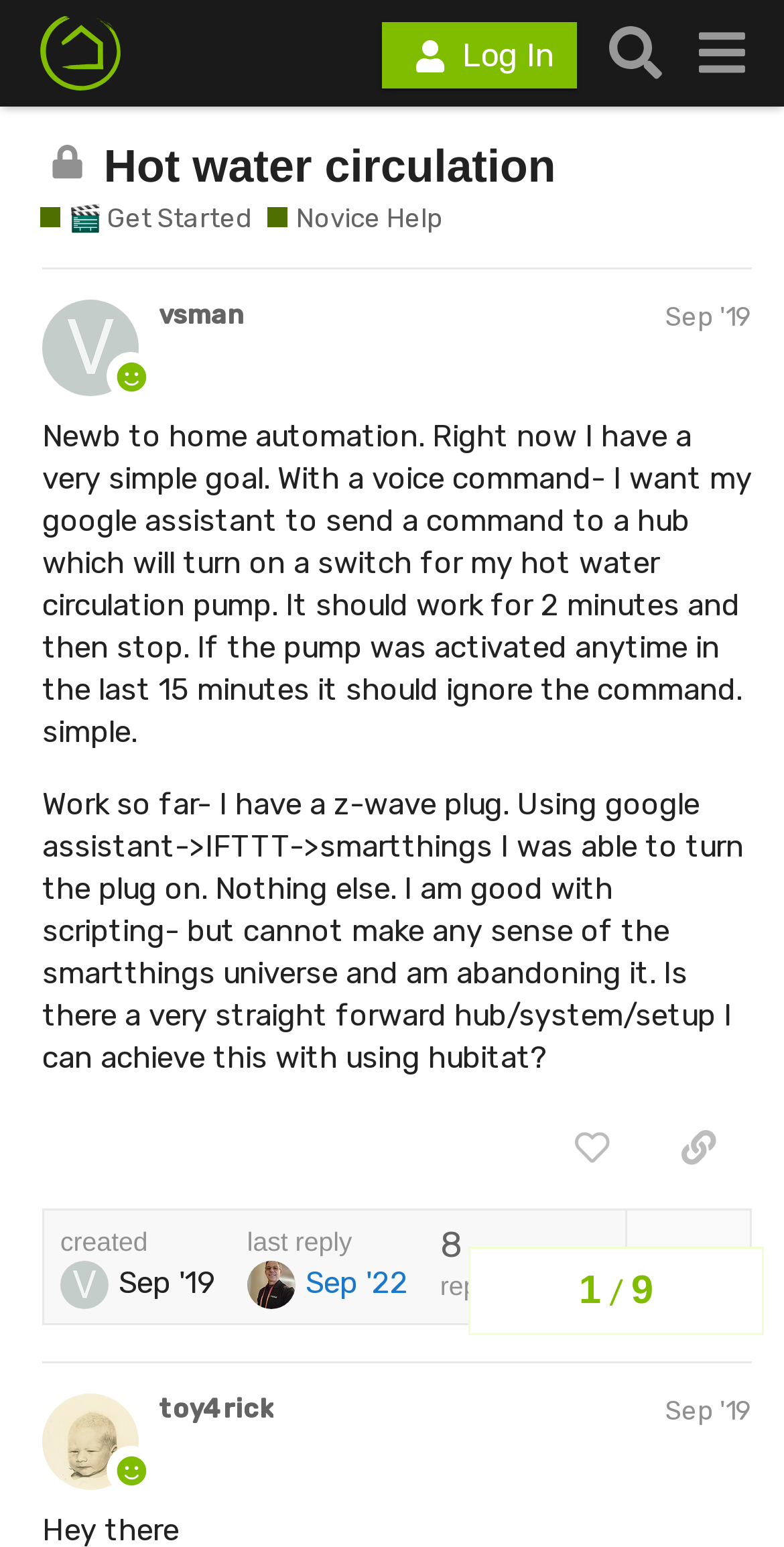Reply to the question with a single word or phrase:
What is the topic of this discussion?

Hot water circulation